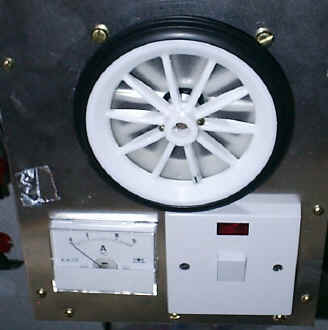What is the purpose of the rotor?
Give a one-word or short-phrase answer derived from the screenshot.

Efficient airflow or rotational motion